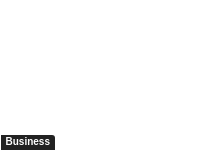Please give a succinct answer to the question in one word or phrase:
What type of content does the webpage focus on delivering?

Comprehensive information